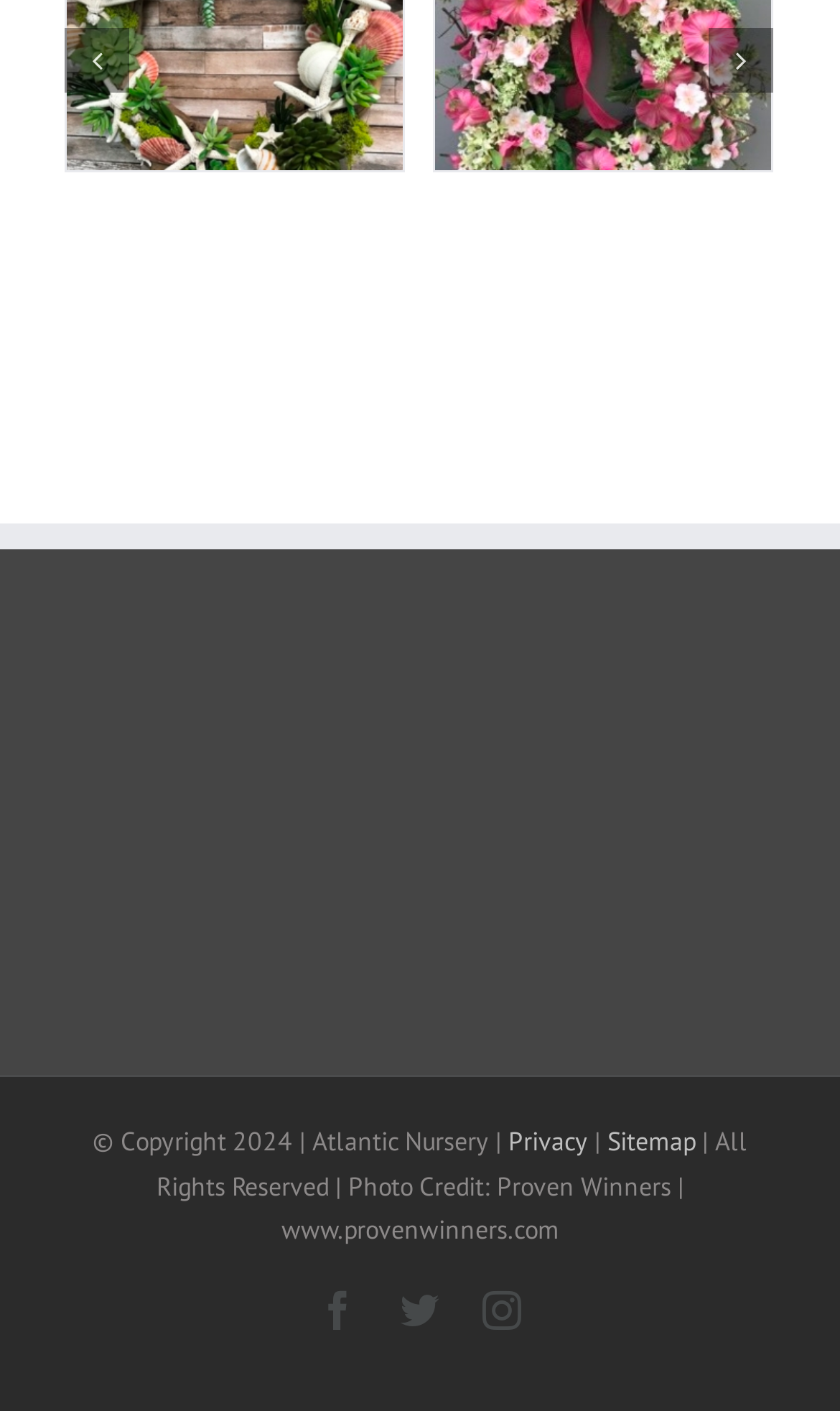What is the website of the photo credit?
Provide a thorough and detailed answer to the question.

The photo credit is given to Proven Winners, and their website is mentioned as www.provenwinners.com in the footer section.